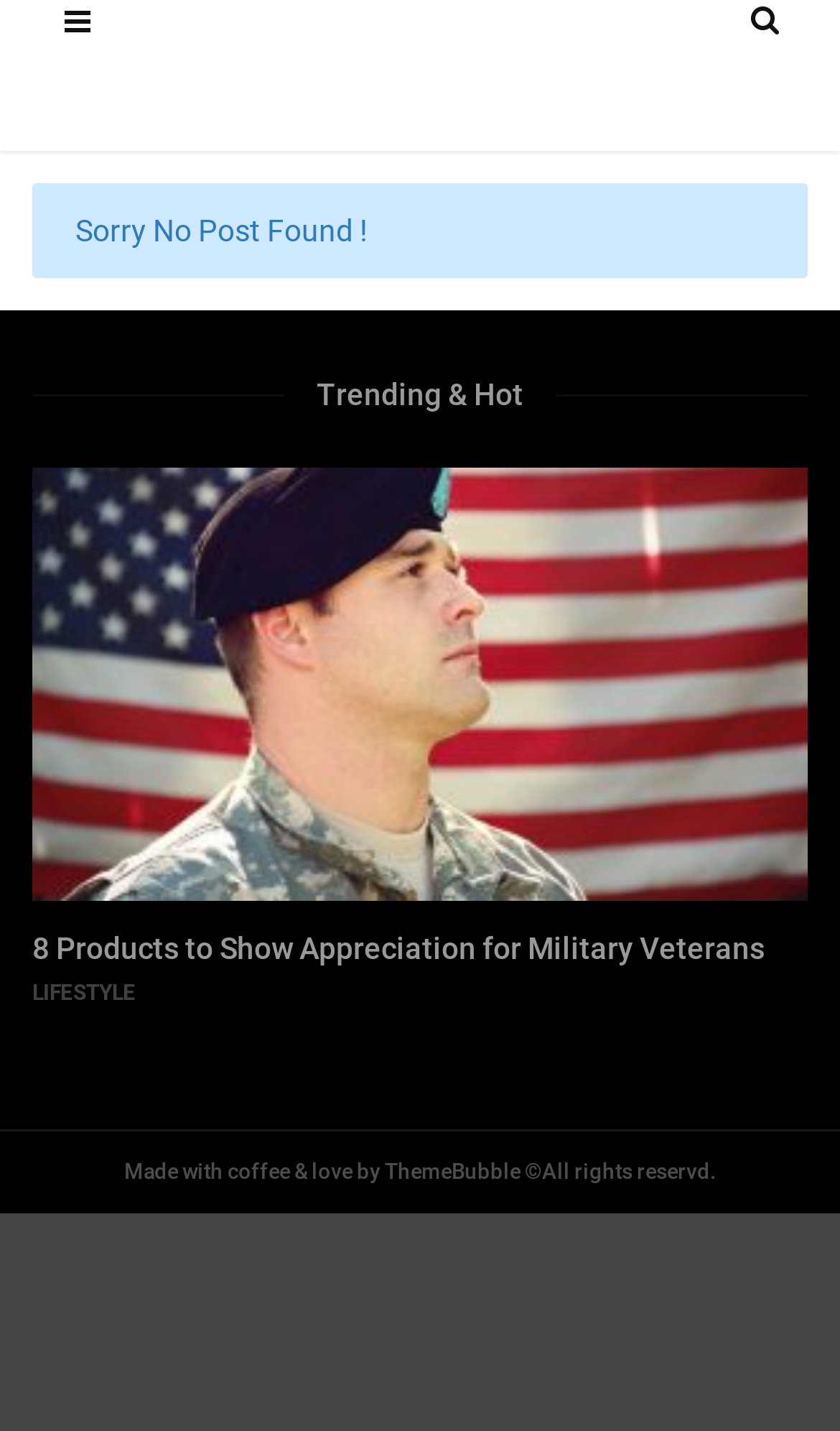How many images are on the page?
Using the visual information, answer the question in a single word or phrase.

1